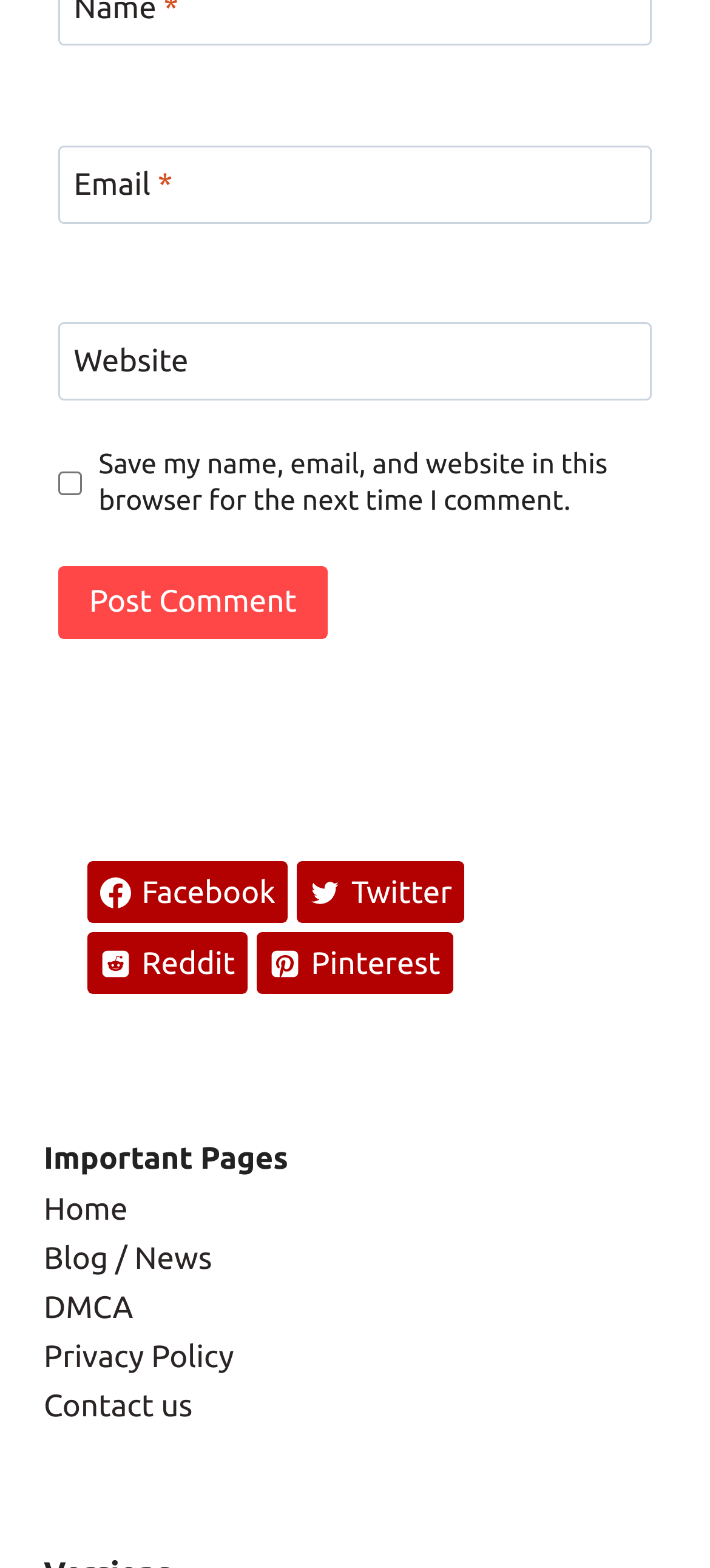What is the label of the first textbox?
Answer the question with as much detail as you can, using the image as a reference.

I looked at the textbox element and its description, and found that the label of the first textbox is 'Email'.